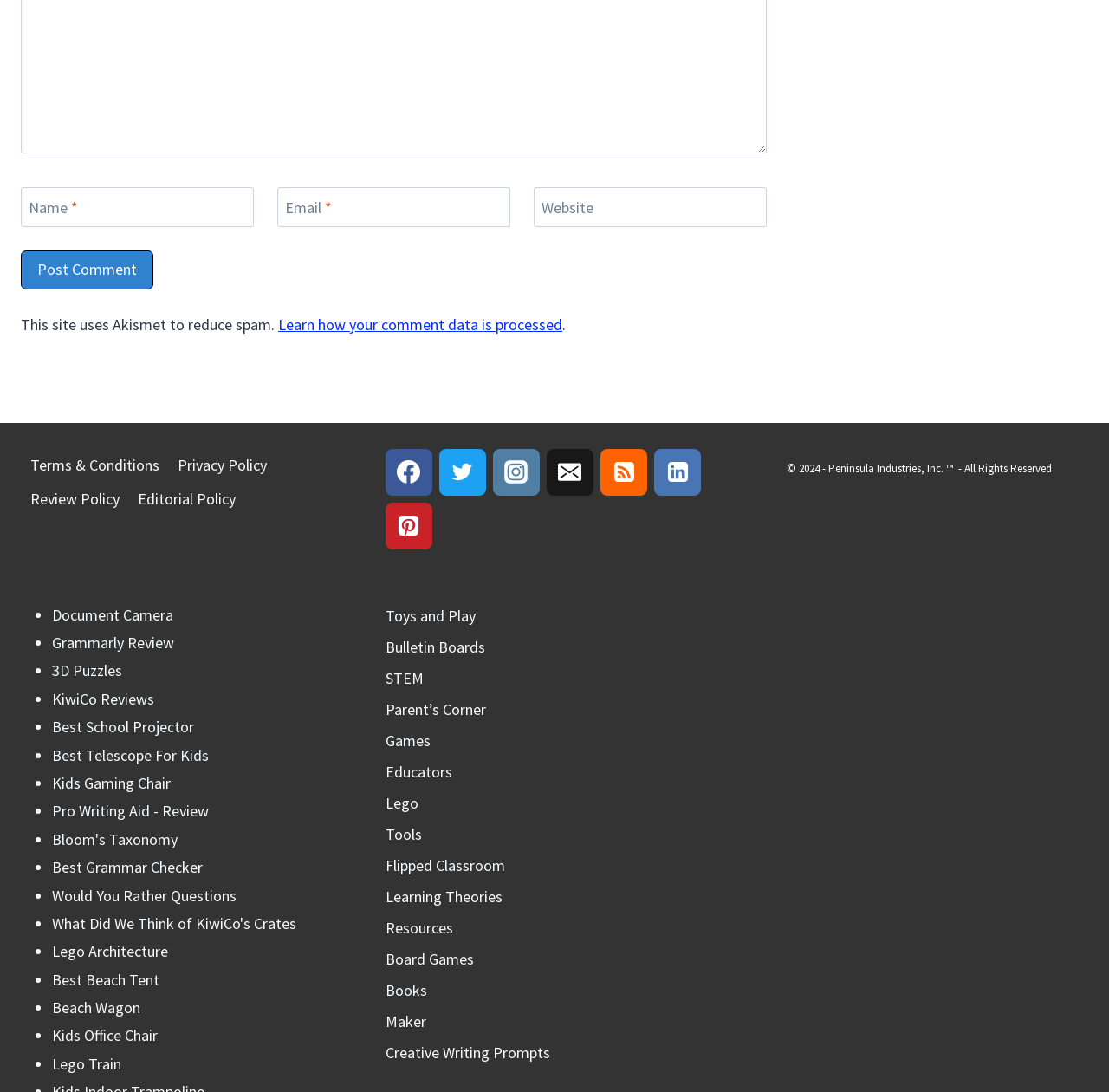Could you provide the bounding box coordinates for the portion of the screen to click to complete this instruction: "Follow on Facebook"?

[0.347, 0.411, 0.39, 0.454]